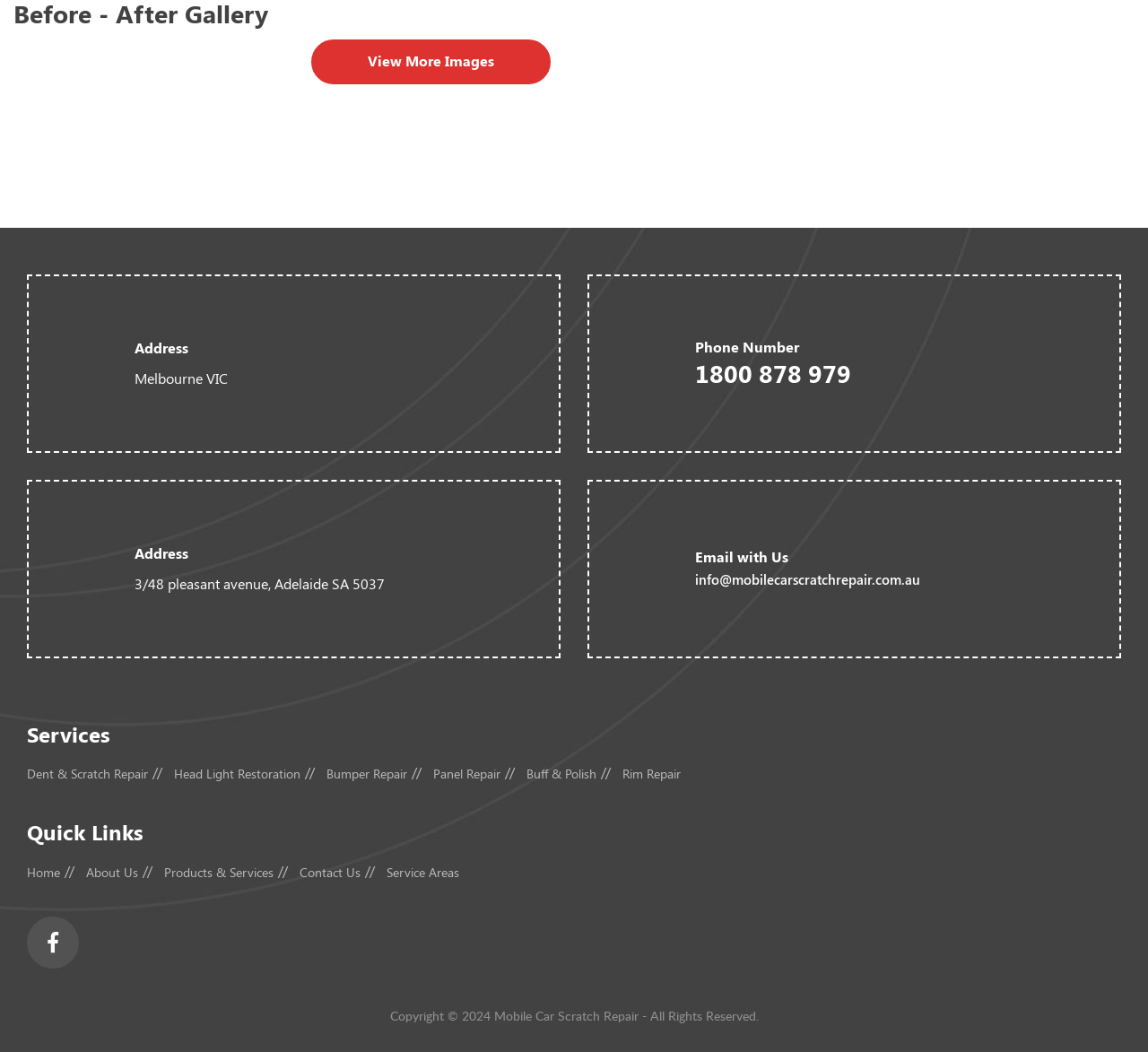What is the email address of Mobile Car Scratch Repair?
Based on the screenshot, provide a one-word or short-phrase response.

info@mobilecarscratchrepair.com.au